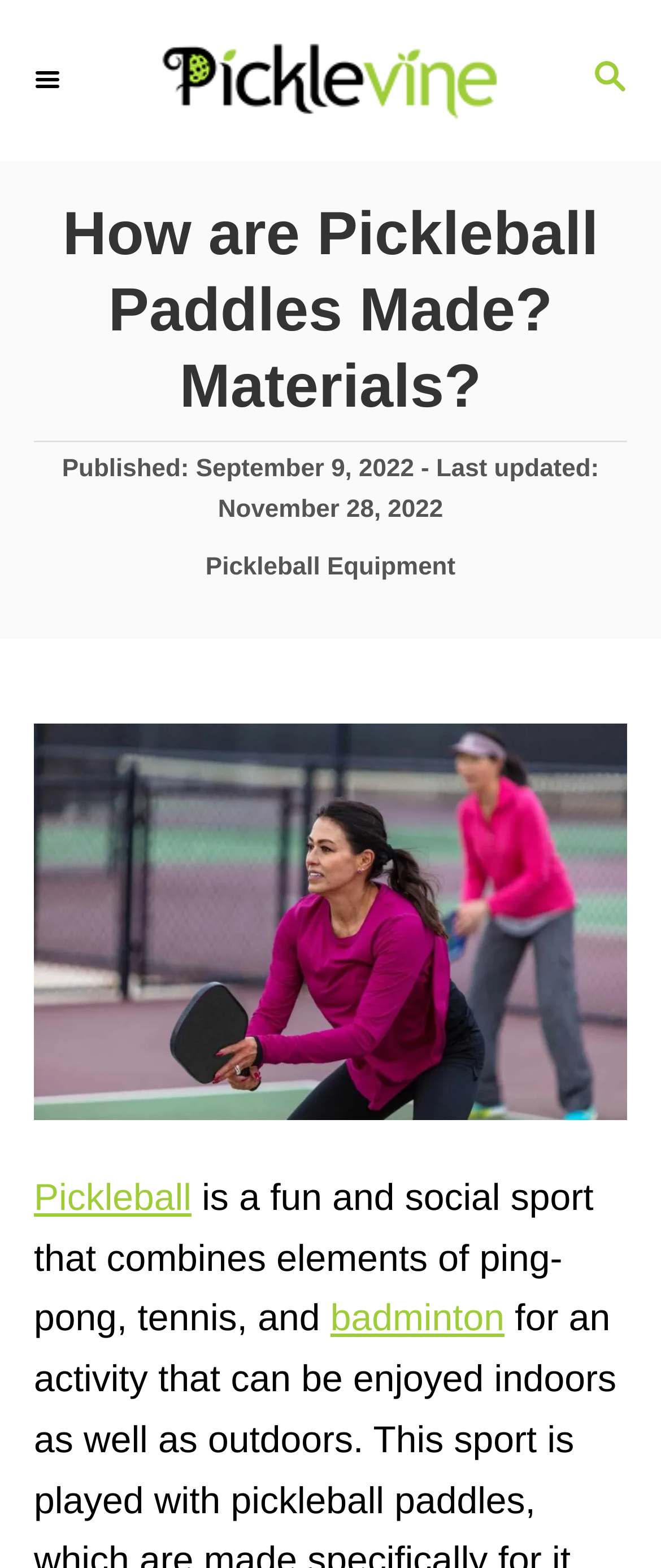What is the last updated date of the article?
Look at the screenshot and respond with one word or a short phrase.

November 28, 2022